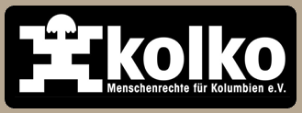What is the aesthetic style of the logo design?
Identify the answer in the screenshot and reply with a single word or phrase.

Modern